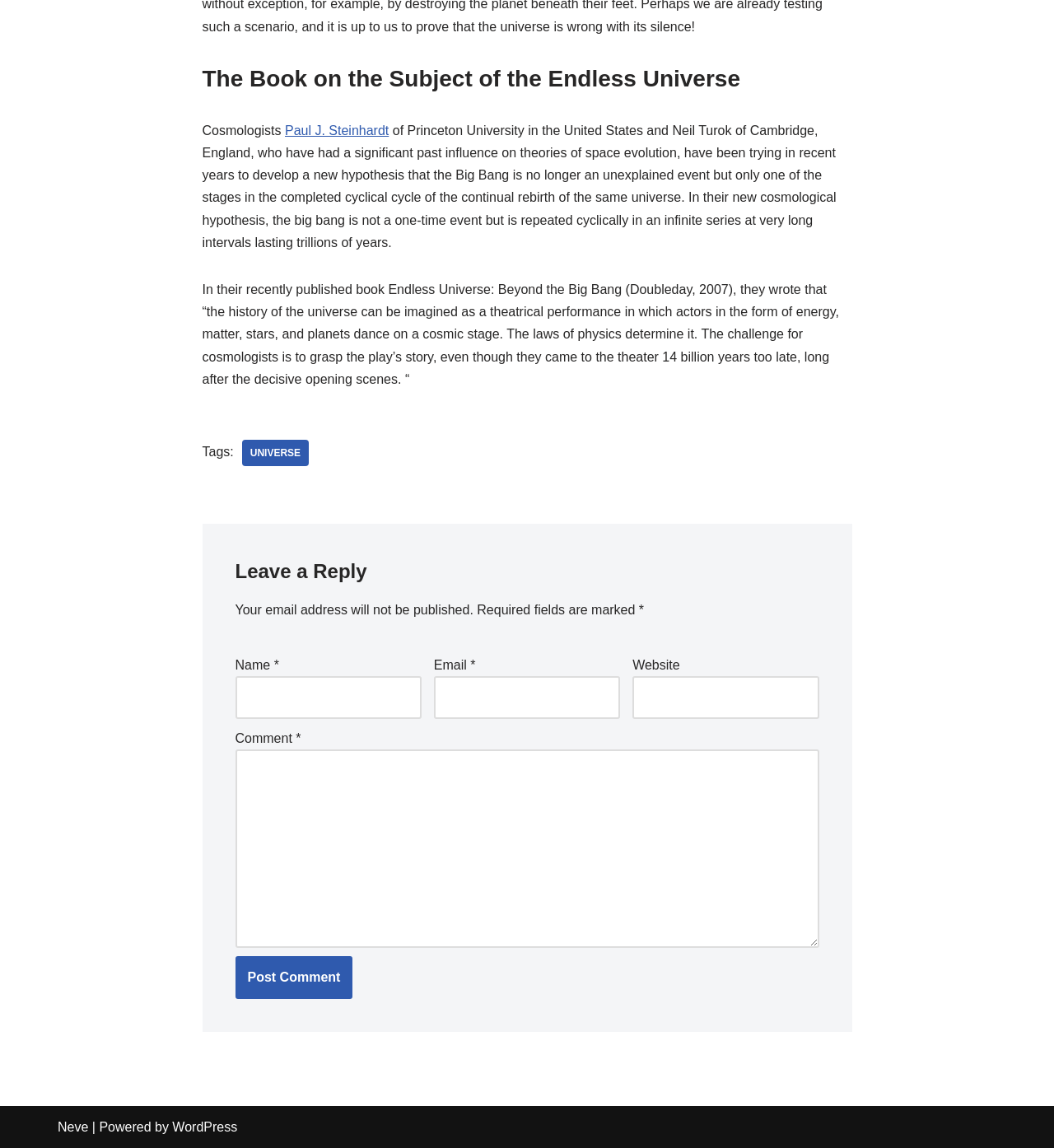Determine the bounding box coordinates of the section I need to click to execute the following instruction: "Click the Post Comment button". Provide the coordinates as four float numbers between 0 and 1, i.e., [left, top, right, bottom].

[0.223, 0.833, 0.335, 0.87]